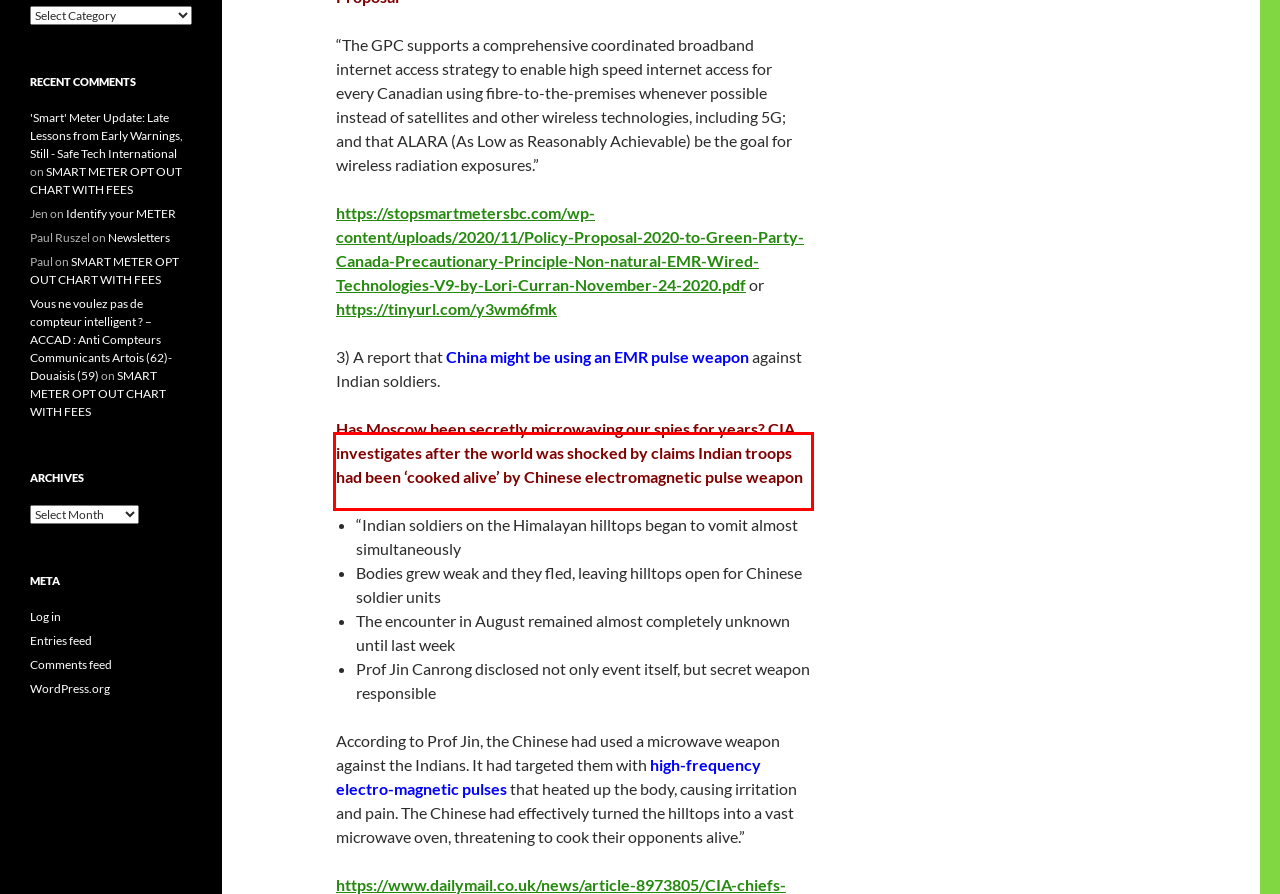Identify the text inside the red bounding box in the provided webpage screenshot and transcribe it.

Has Moscow been secretly microwaving our spies for years? CIA investigates after the world was shocked by claims Indian troops had been ‘cooked alive’ by Chinese electromagnetic pulse weapon